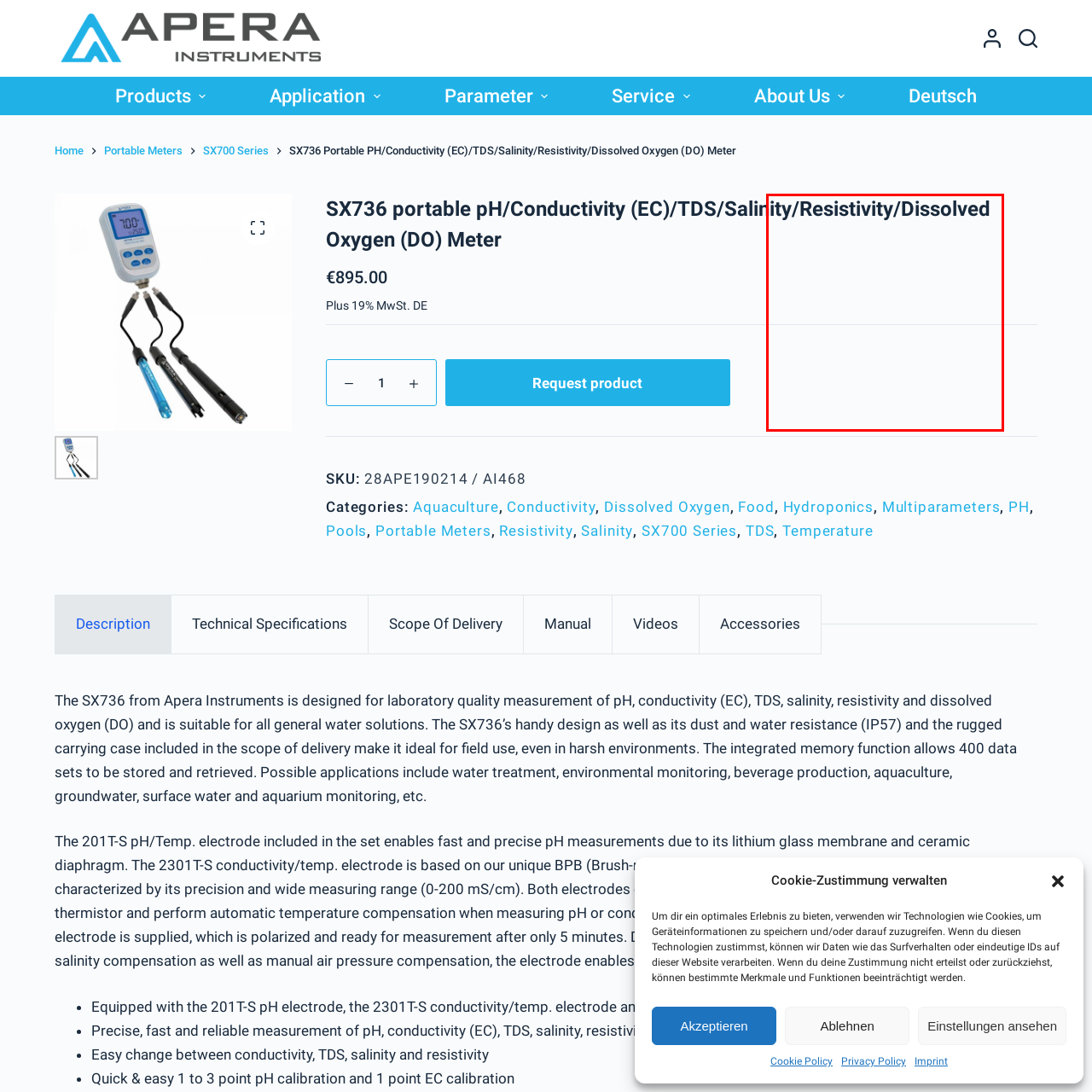Articulate a detailed description of the image enclosed by the red outline.

The image features the "SX736 portable pH/Conductivity (EC)/TDS/Salinity/Resistivity/Dissolved Oxygen (DO) Meter" from Apera Instruments. It showcases a sleek and modern design, indicative of its advanced functionality aimed at measuring various parameters essential for water quality analysis. The product is particularly useful for applications in aquaculture, hydroponics, and environmental monitoring. It is presented in a clear layout with prominent branding, contributing to its appeal for both professional and recreational use in aquatic testing. The pricing, indicated as €895.00 (plus 19% VAT in Germany), suggests a high-quality instrument designed for precision and reliability. This product is ideal for users seeking accurate and versatile measurement solutions in various aquatic environments.